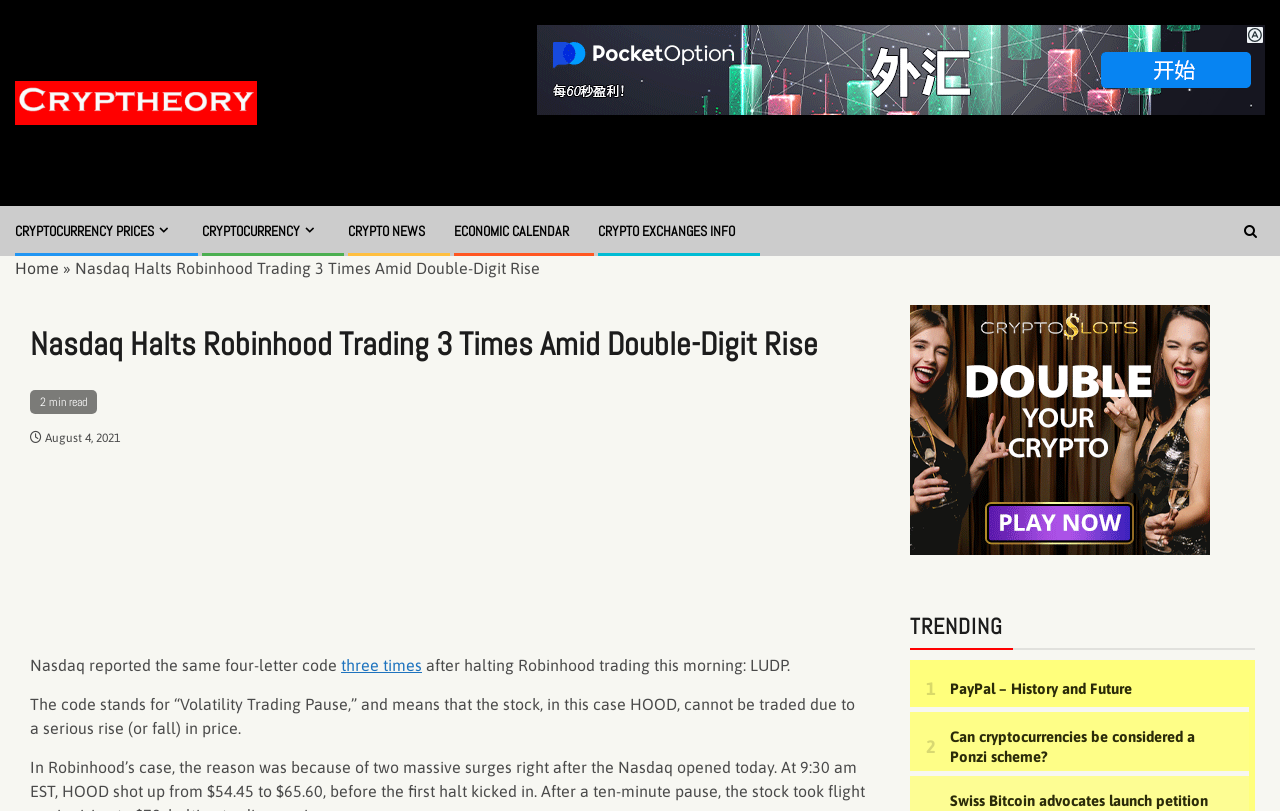What does the code LUDP stand for?
Can you give a detailed and elaborate answer to the question?

The code LUDP stands for 'Volatility Trading Pause', which means that the stock, in this case HOOD, cannot be traded due to a serious rise (or fall) in price.